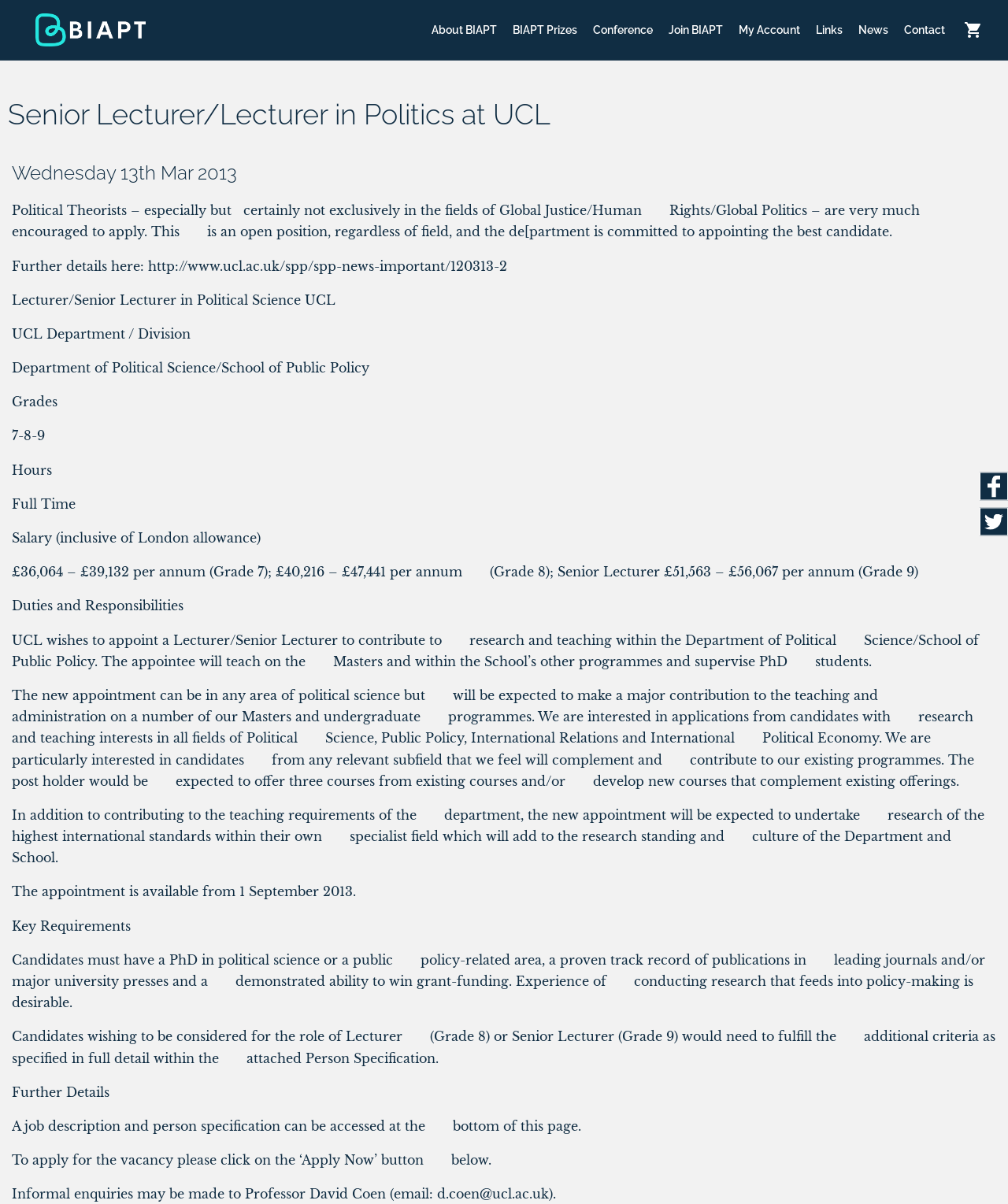From the webpage screenshot, identify the region described by BIAPT Prizes. Provide the bounding box coordinates as (top-left x, top-left y, bottom-right x, bottom-right y), with each value being a floating point number between 0 and 1.

[0.501, 0.0, 0.58, 0.05]